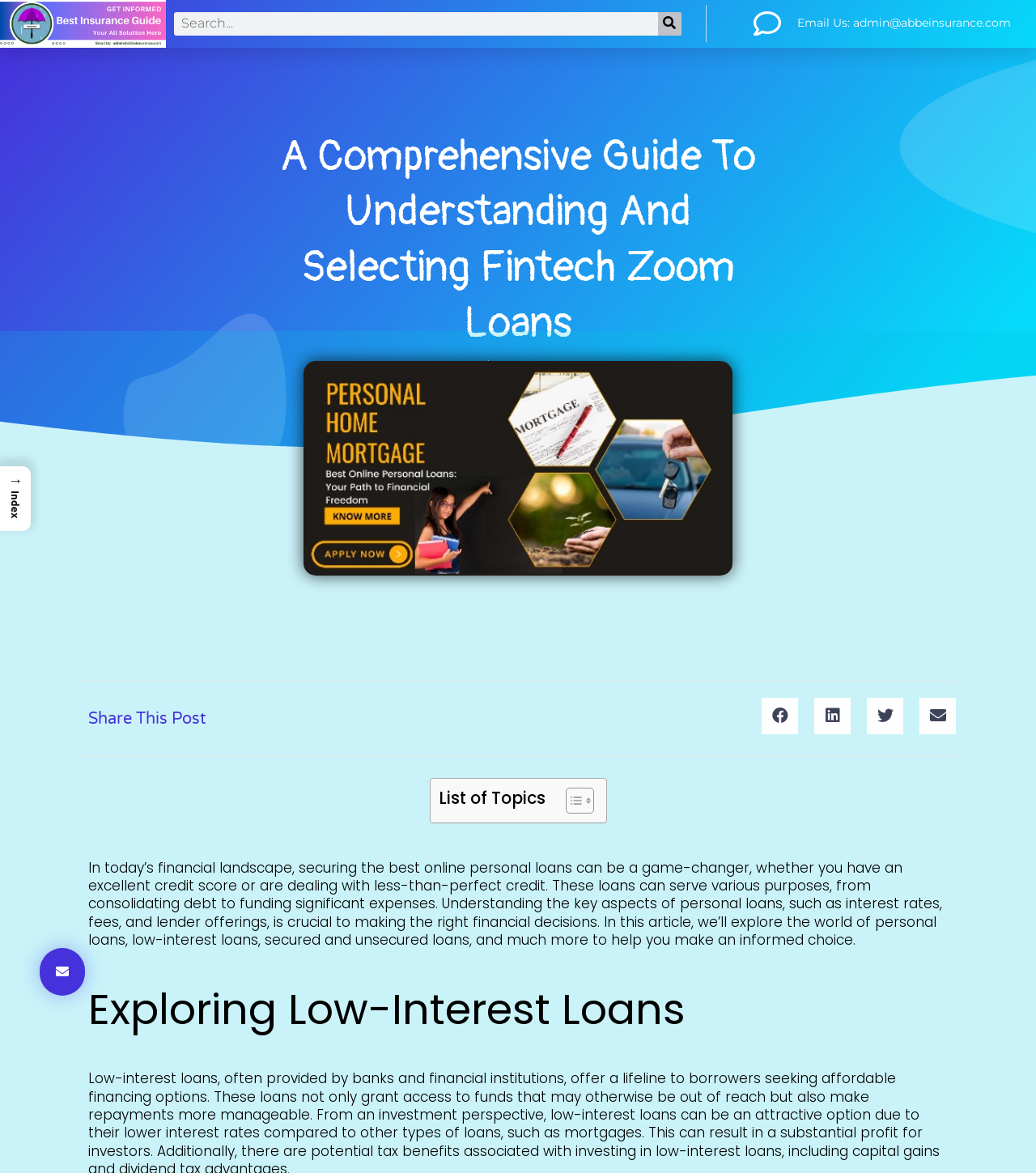Provide a thorough description of this webpage.

This webpage is a comprehensive guide to understanding and selecting fintech zoom loans. At the top left, there is a link to the homepage. Next to it, a search bar with a search button is located. On the top right, there is a link to email the administrator. 

Below the search bar, a heading displays the title of the article, "A Comprehensive Guide To Understanding And Selecting Fintech Zoom Loans". Underneath the title, there are two lines of text, "Insurance" and "November 22, 2023", which likely indicate the category and publication date of the article. 

To the right of the title, there is an image related to loans. 

Further down, there is a section titled "Share This Post" with four buttons to share the article on Facebook, LinkedIn, Twitter, and email. 

Below the sharing section, there is a table of contents with a toggle button to expand or collapse it. The table of contents is divided into sections, with a "List of Topics" heading and a button to toggle the table of content.

The main content of the article starts with a paragraph explaining the importance of understanding personal loans, including interest rates, fees, and lender offerings. The article is divided into sections, with headings such as "Exploring Low-Interest Loans" and links to other related articles.